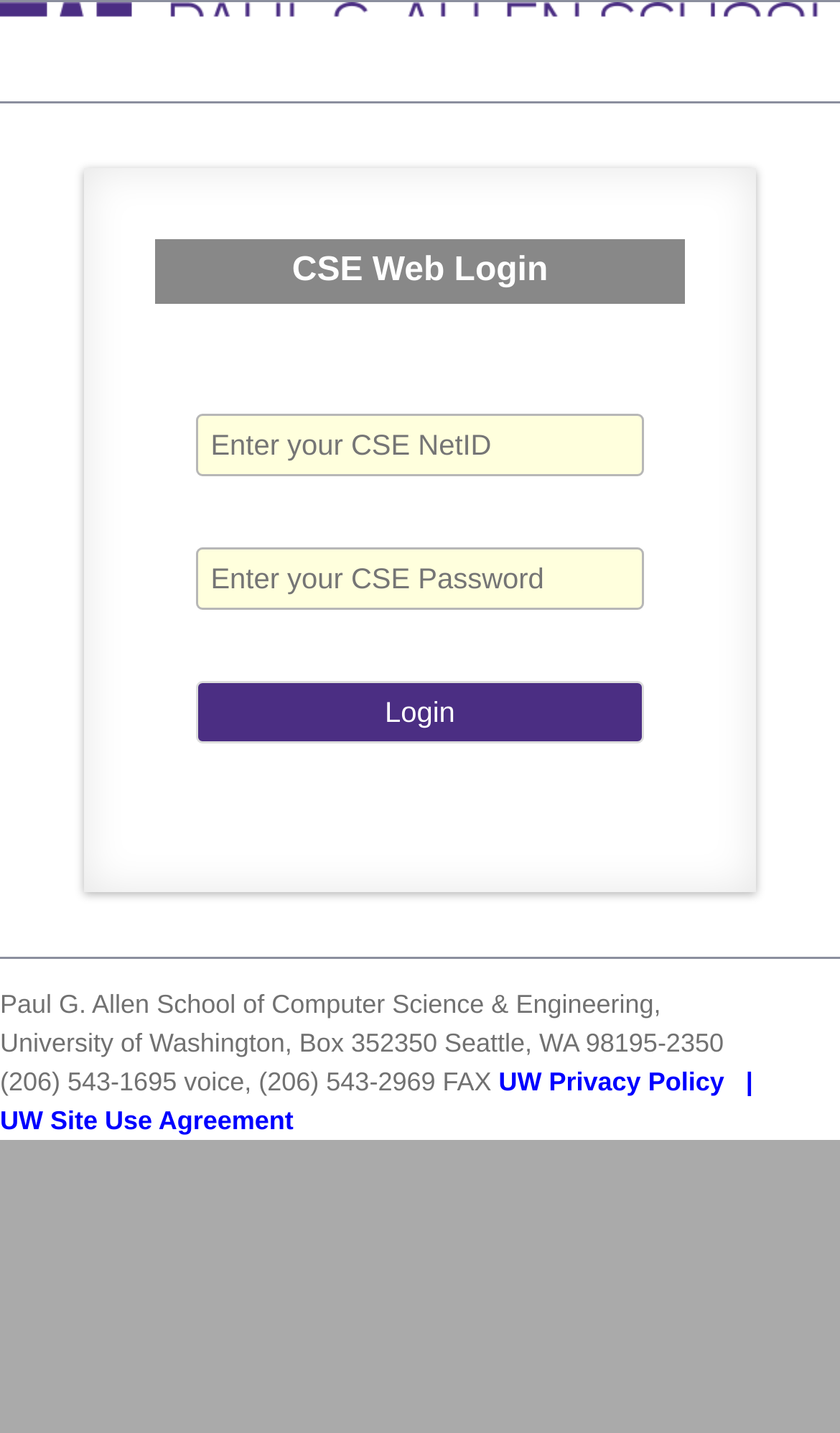How many links are at the bottom of the page? Analyze the screenshot and reply with just one word or a short phrase.

2